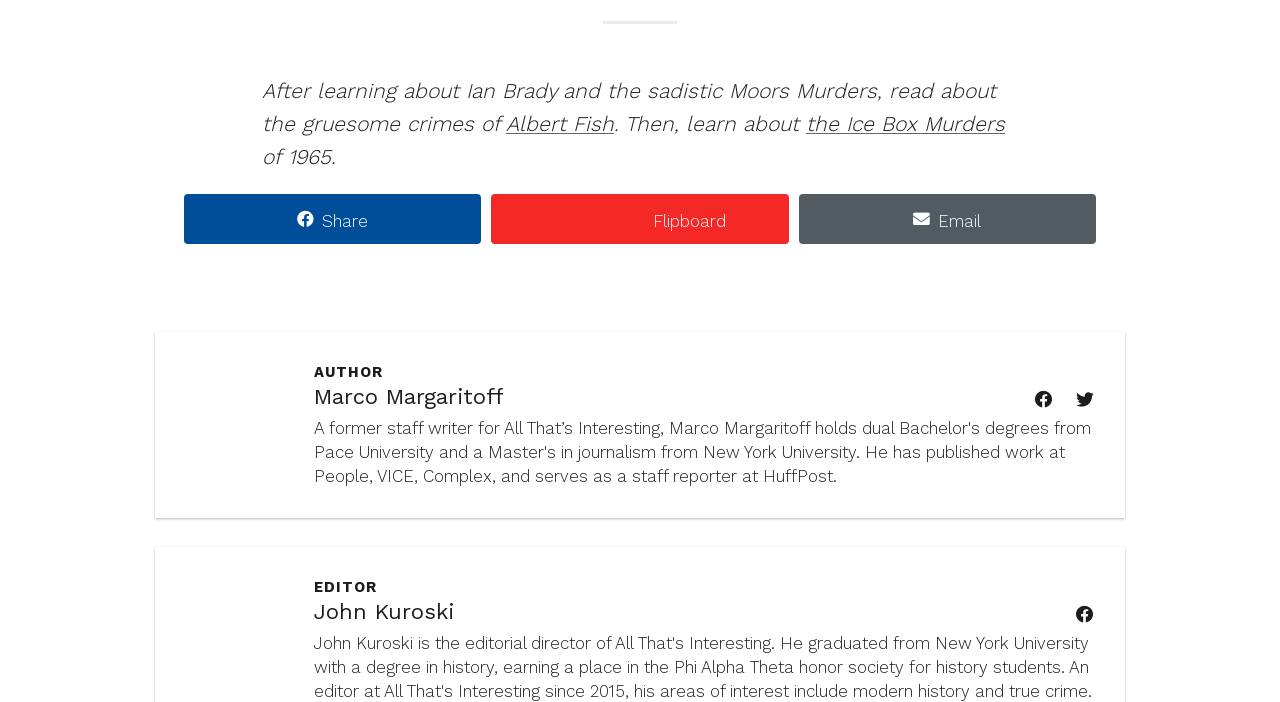For the following element description, predict the bounding box coordinates in the format (top-left x, top-left y, bottom-right x, bottom-right y). All values should be floating point numbers between 0 and 1. Description: parent_node: AUTHOR

[0.144, 0.515, 0.222, 0.696]